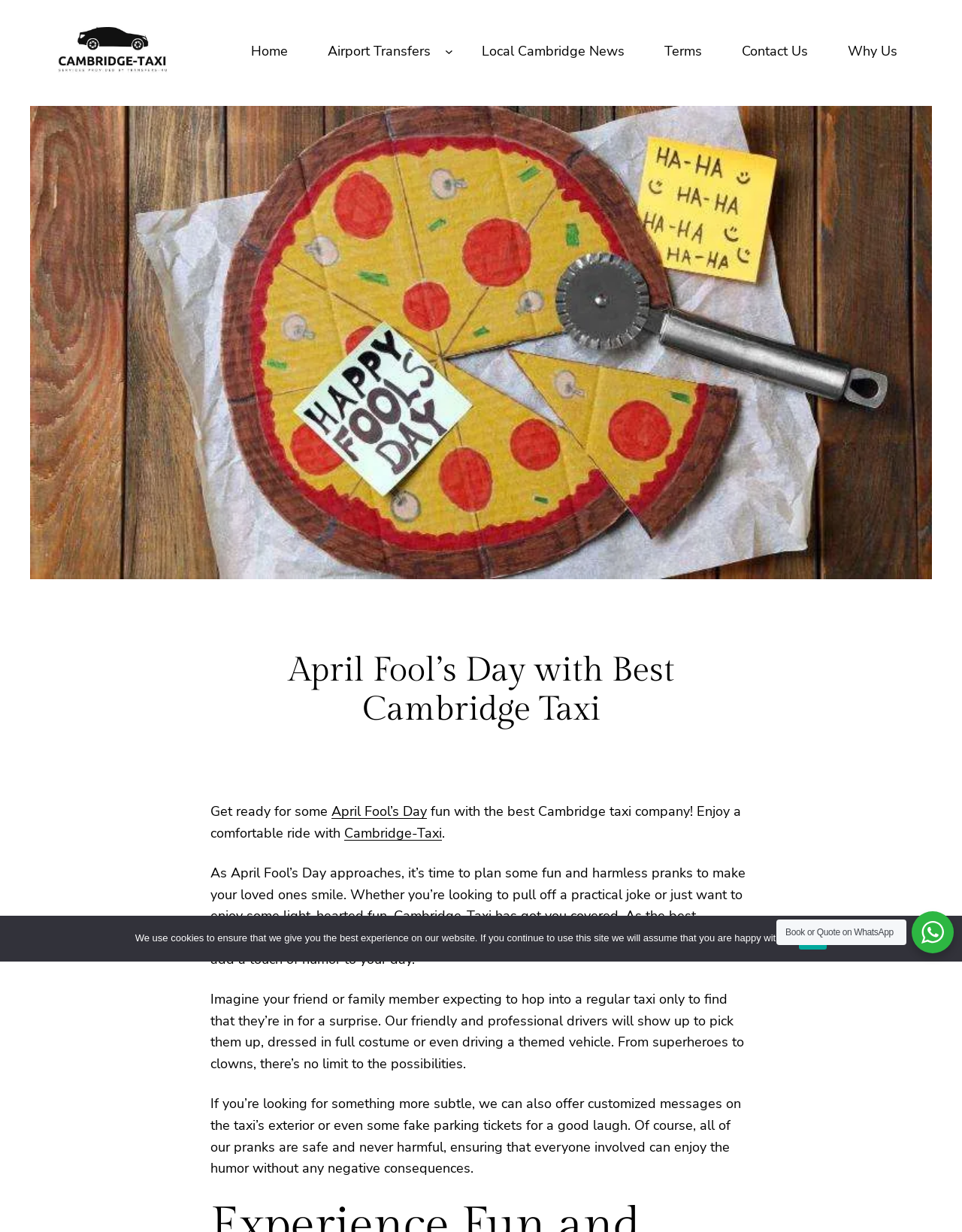Please identify the bounding box coordinates of the element's region that I should click in order to complete the following instruction: "Contact Us". The bounding box coordinates consist of four float numbers between 0 and 1, i.e., [left, top, right, bottom].

[0.76, 0.027, 0.851, 0.056]